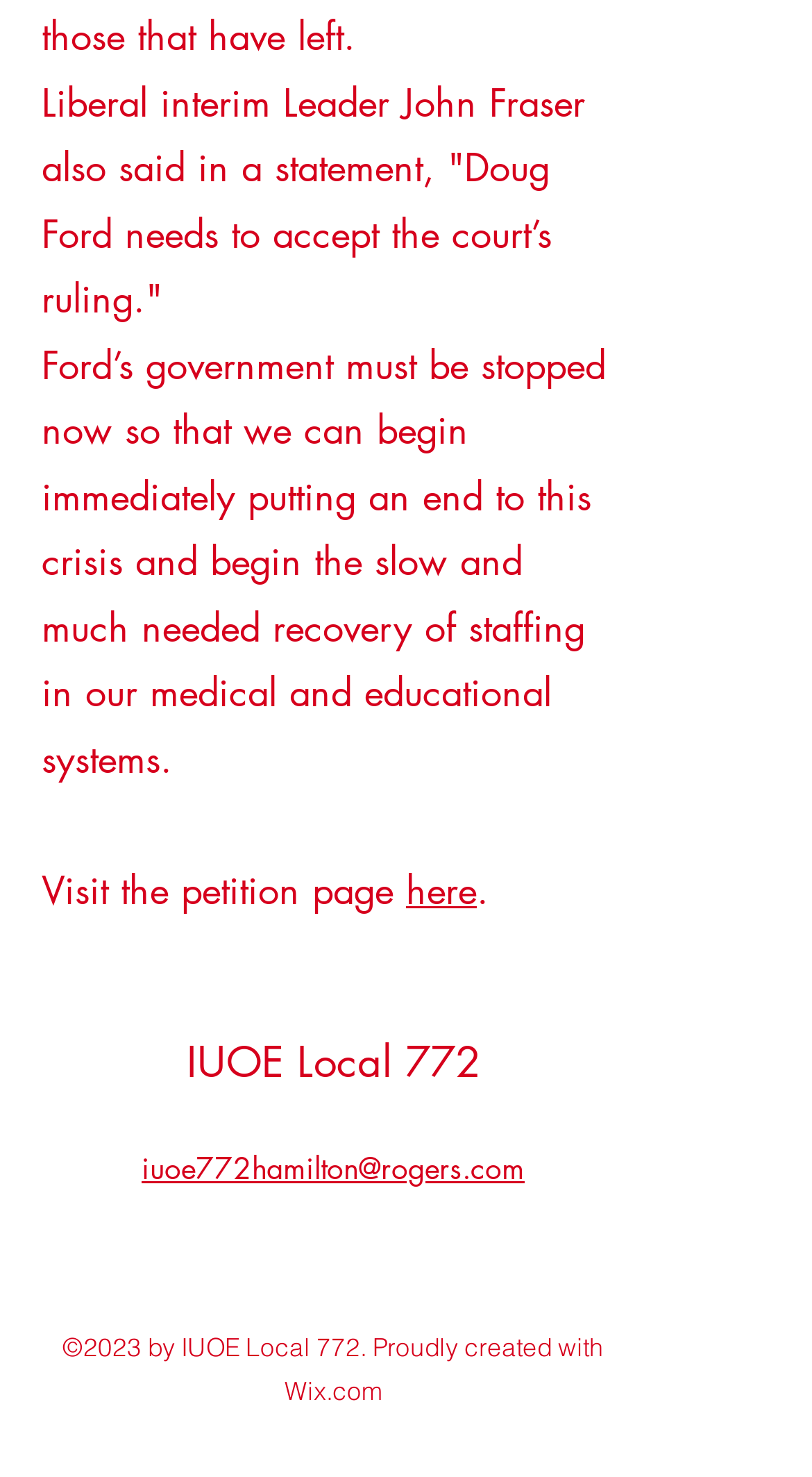Look at the image and answer the question in detail:
How many social media platforms are listed?

The answer can be found in the list element labeled 'Social Bar', which contains links to Facebook and Instagram, indicating two social media platforms.